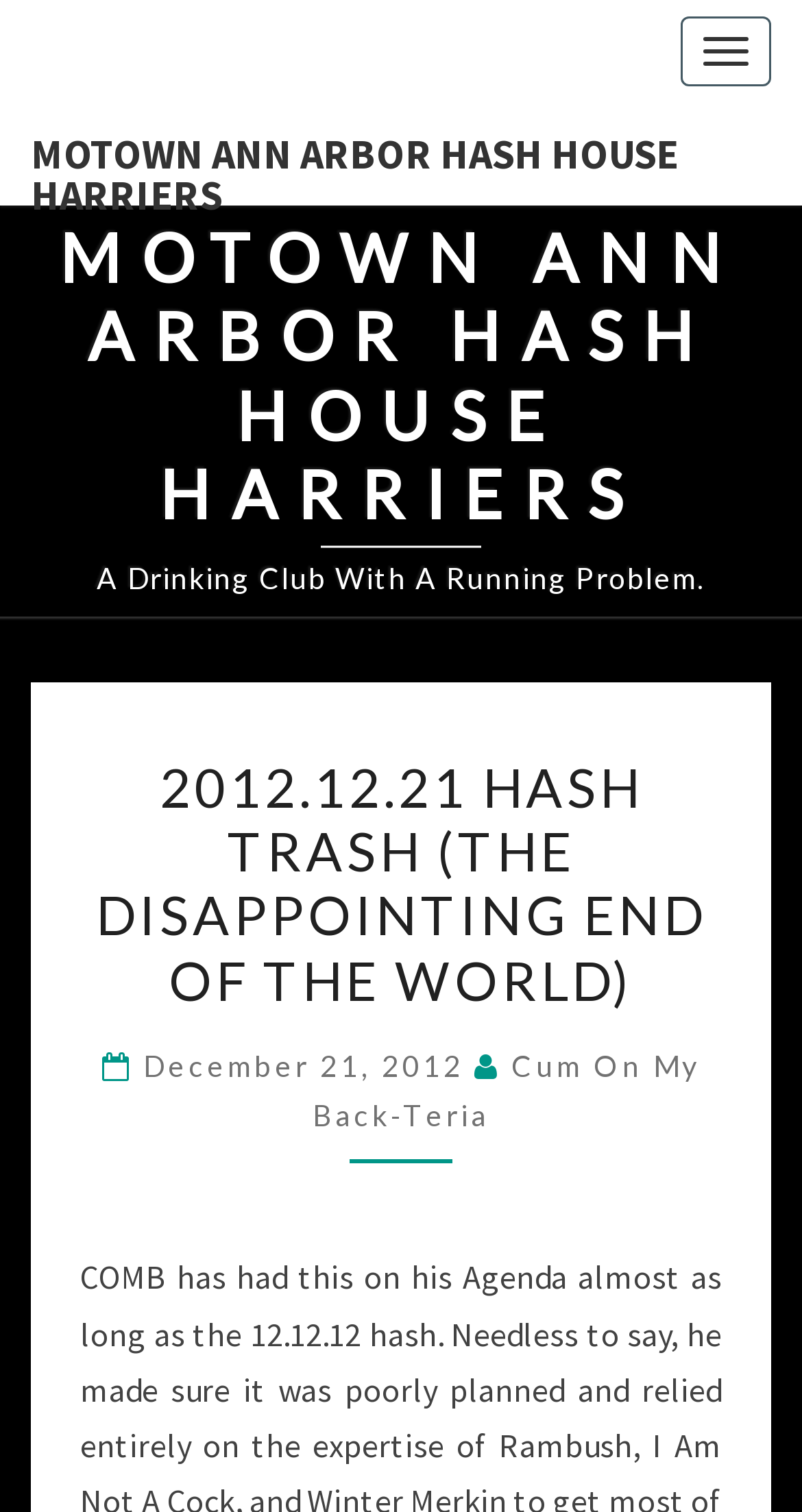Find the bounding box coordinates for the HTML element specified by: "December 21, 2012".

[0.178, 0.693, 0.591, 0.716]